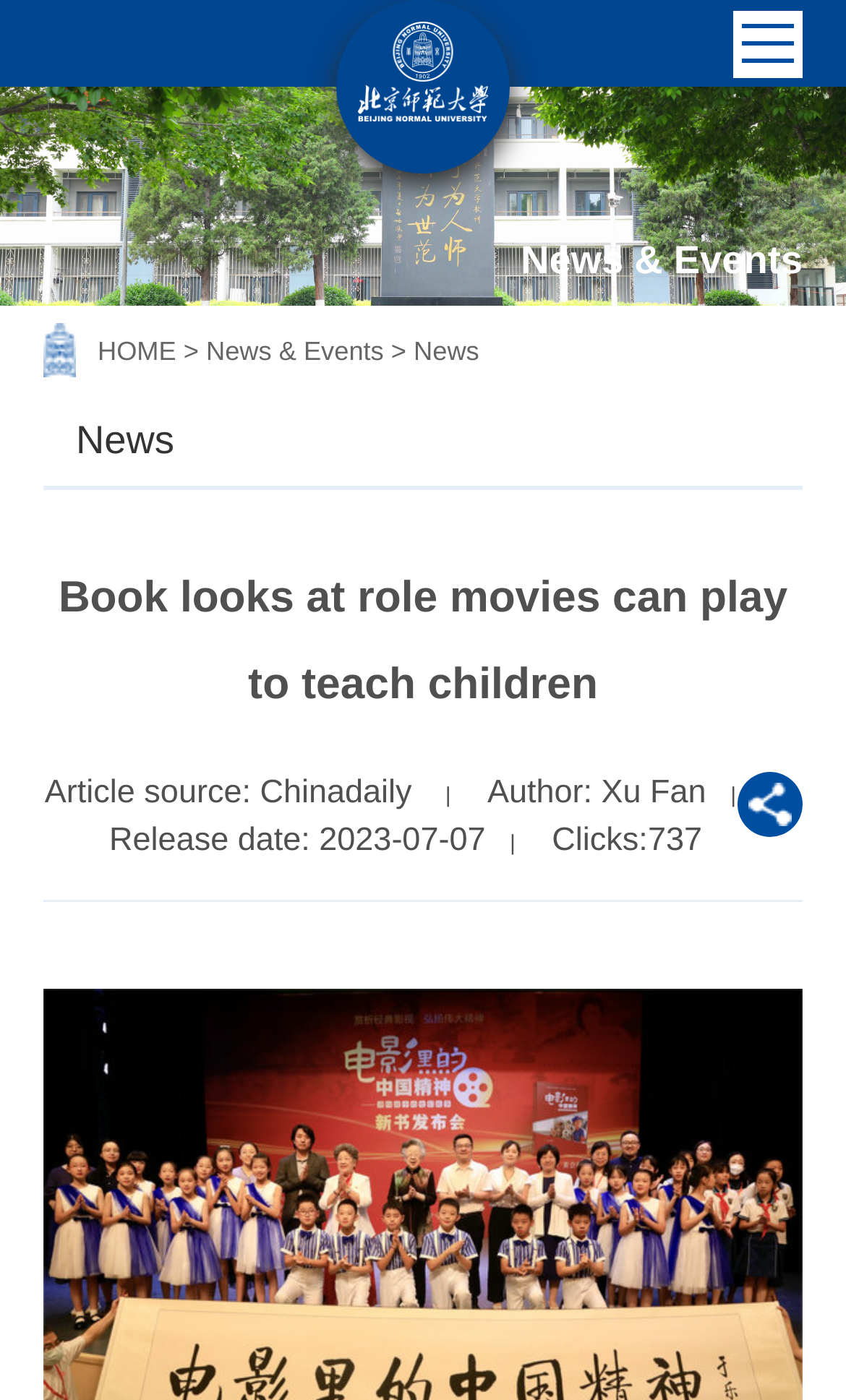Detail the various sections and features present on the webpage.

The webpage is about news from Beijing Normal University. At the top, there is a logo image on the left, accompanied by a link on the right. Below the logo, there is a large banner image that spans the entire width of the page.

The main content area is divided into two sections. On the left, there is a navigation menu with links to "HOME", "News & Events", and "News". The "News & Events" link is highlighted, indicating the current page.

On the right side of the navigation menu, there is a news article with a heading that reads "Book looks at role movies can play to teach children". The article has a brief description, followed by the source "Chinadaily" and the author's name "Xu Fan". The release date of the article is July 7, 2023, and it has received 737 clicks.

Overall, the webpage has a simple and organized layout, with a clear focus on presenting news articles from Beijing Normal University.